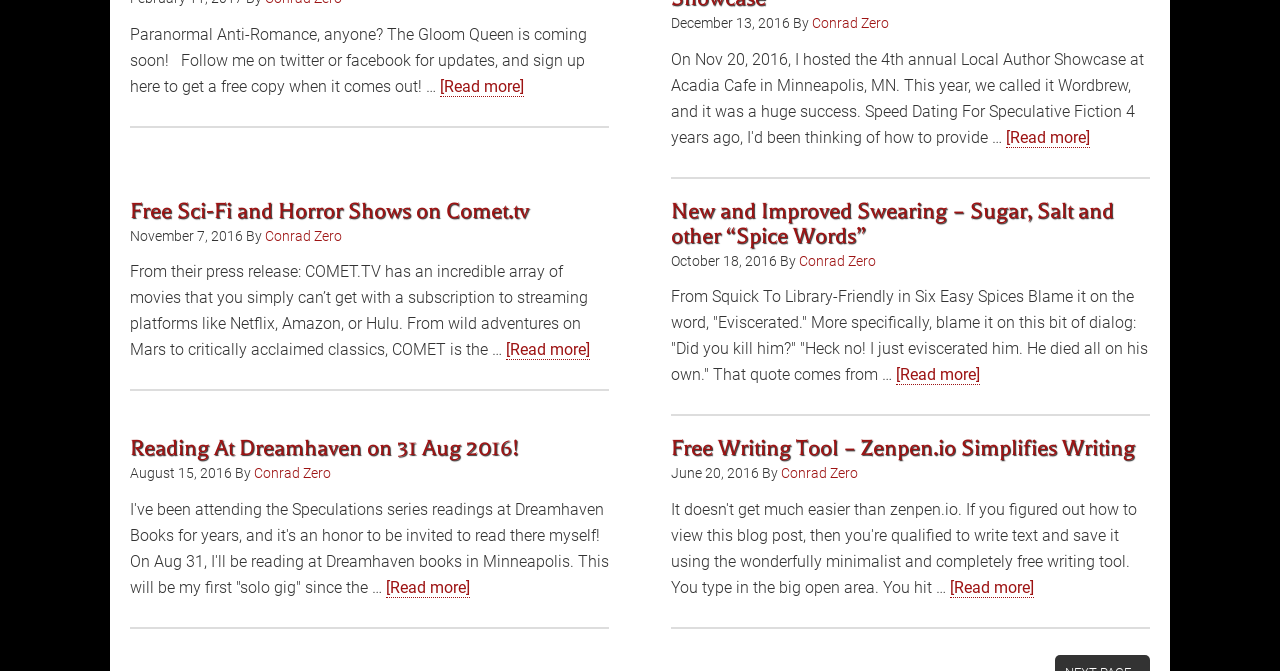Identify the bounding box coordinates for the UI element described by the following text: "Conrad Zero". Provide the coordinates as four float numbers between 0 and 1, in the format [left, top, right, bottom].

[0.198, 0.694, 0.259, 0.717]